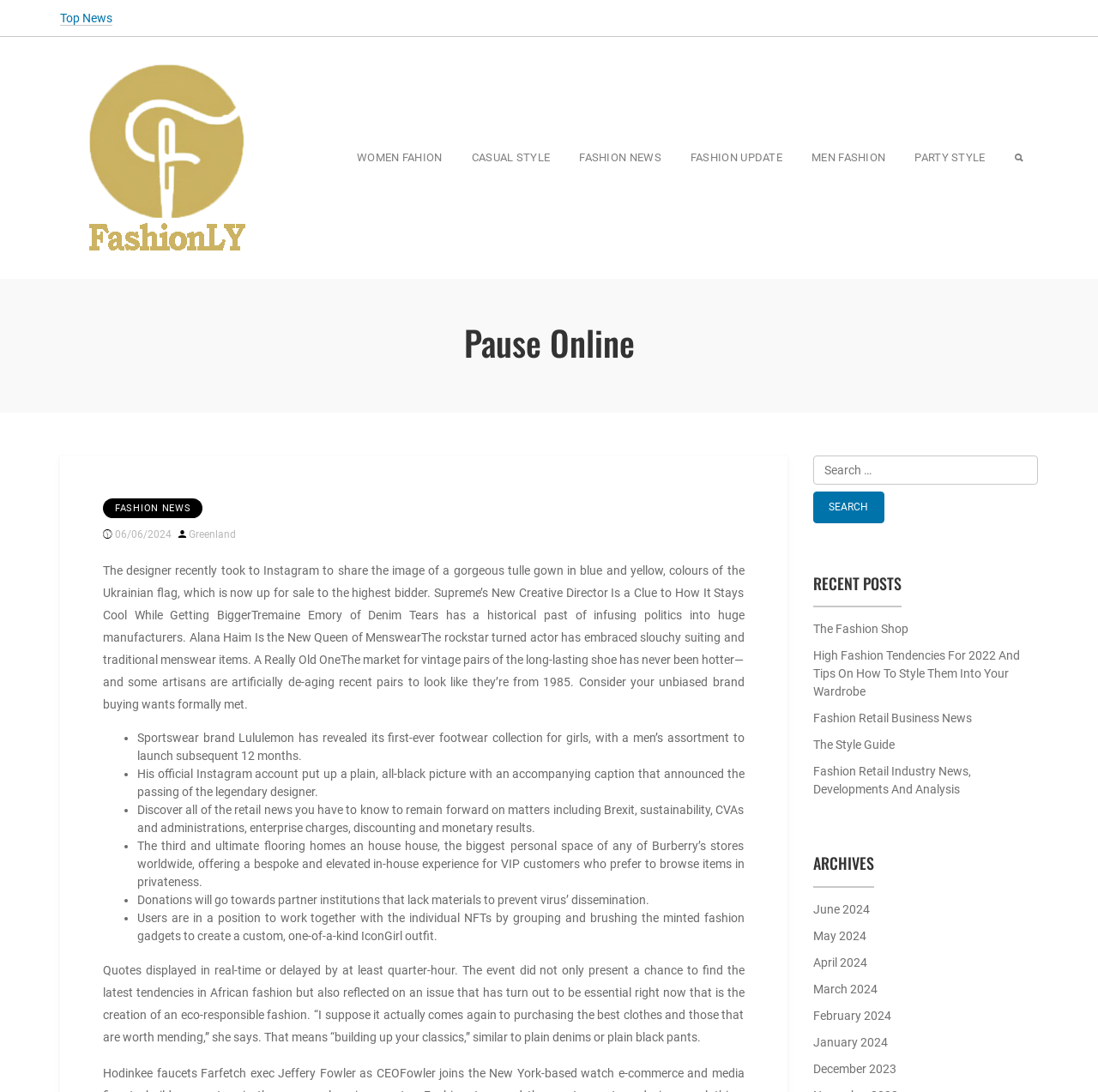Examine the image carefully and respond to the question with a detailed answer: 
What is the purpose of the search box?

The search box is located on the webpage with a label 'Search for:', which suggests that it is intended for users to search for specific fashion news or topics, allowing them to quickly find relevant information on the webpage.